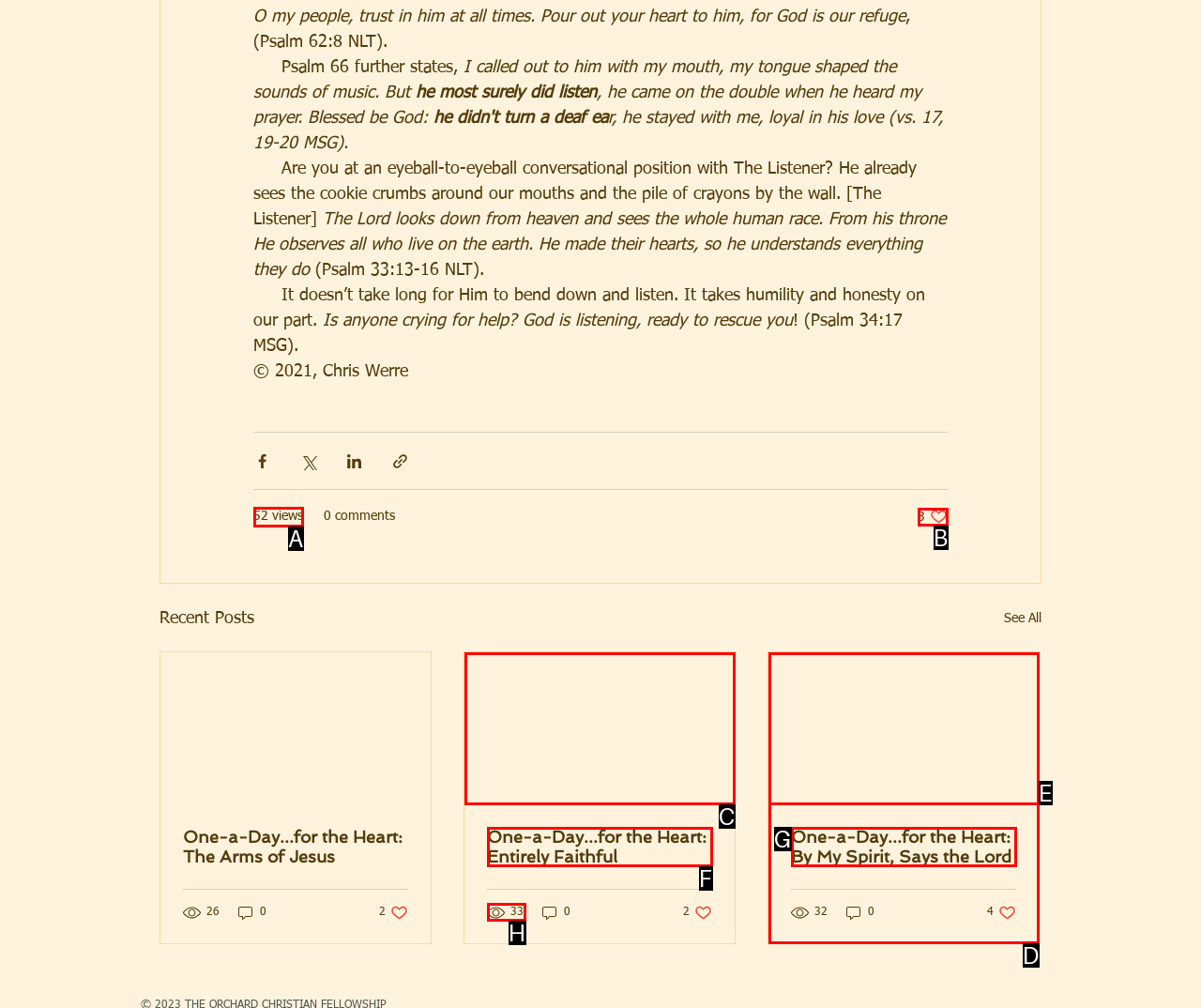Determine which option fits the element description: One-a-Day...for the Heart: Entirely Faithful
Answer with the option’s letter directly.

F